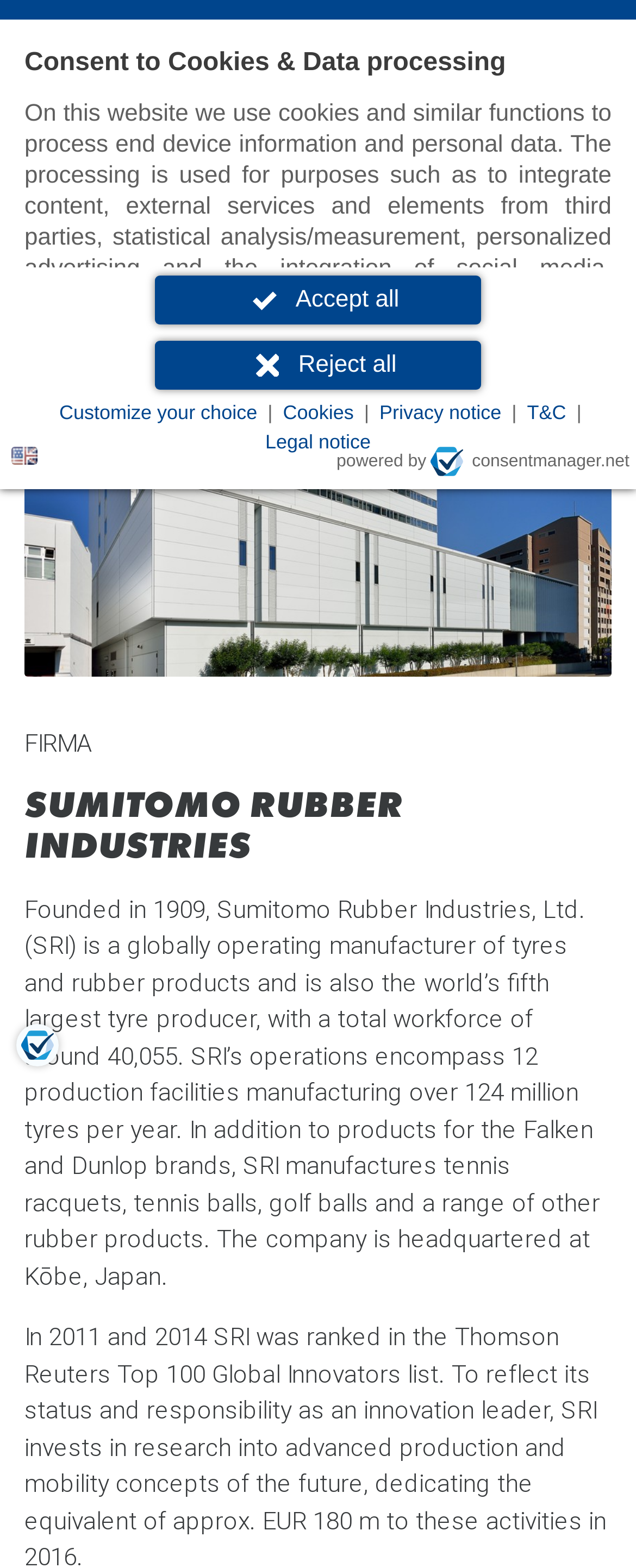Please determine the bounding box coordinates of the area that needs to be clicked to complete this task: 'Open the privacy settings'. The coordinates must be four float numbers between 0 and 1, formatted as [left, top, right, bottom].

[0.033, 0.656, 0.085, 0.677]